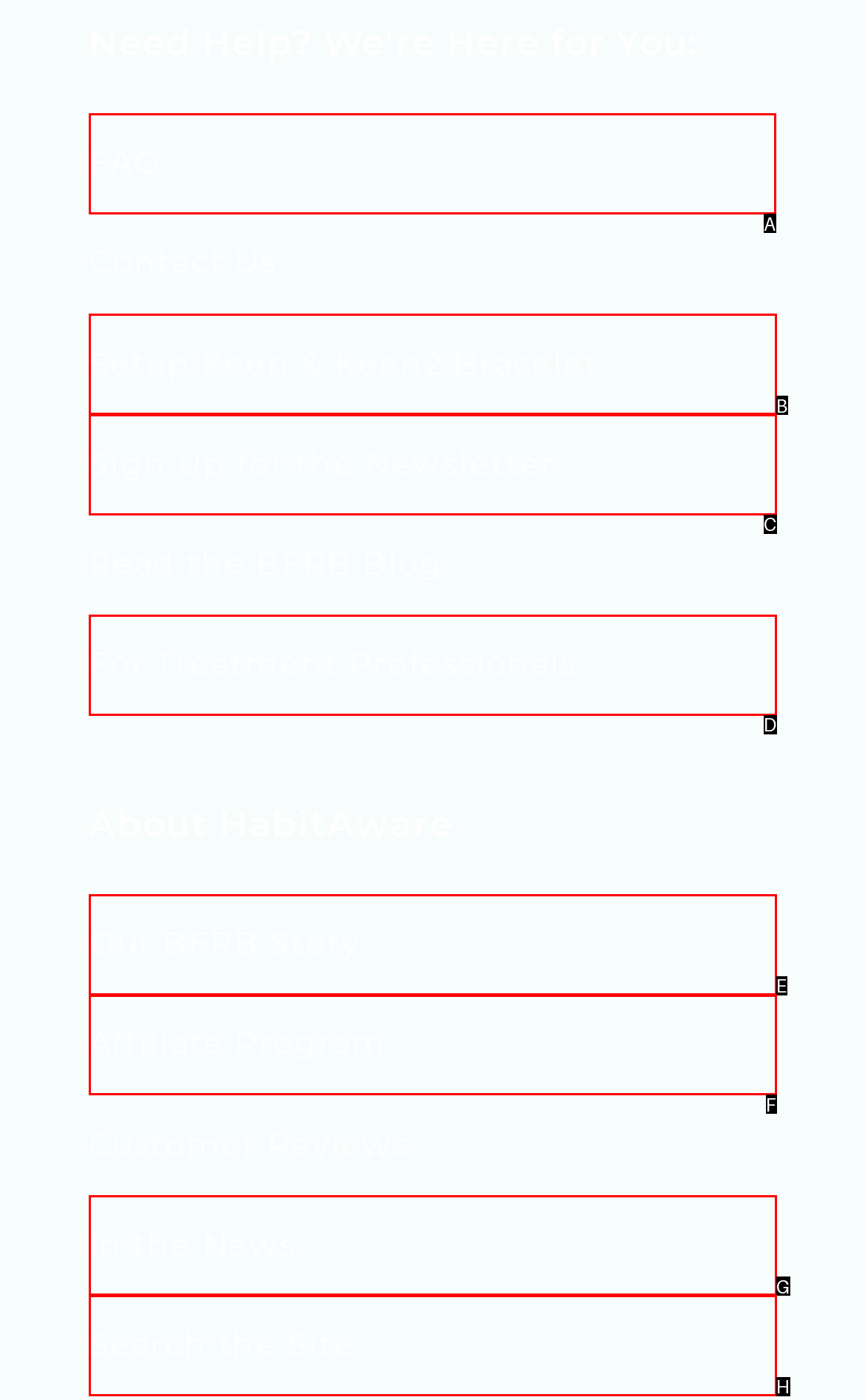Select the HTML element that needs to be clicked to perform the task: Click on the 'Dog Age Calculator' link. Reply with the letter of the chosen option.

None